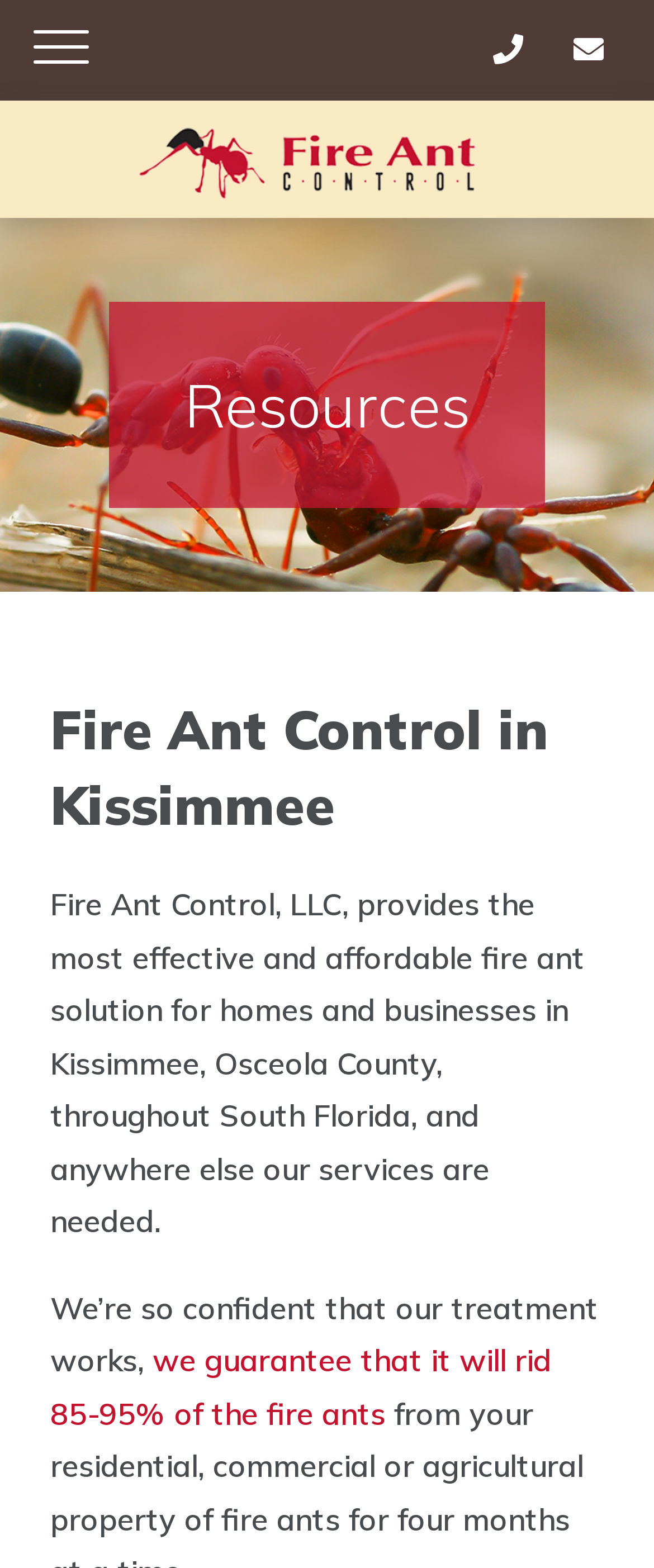Identify the bounding box coordinates for the UI element described as: "Menu". The coordinates should be provided as four floats between 0 and 1: [left, top, right, bottom].

[0.0, 0.019, 0.187, 0.041]